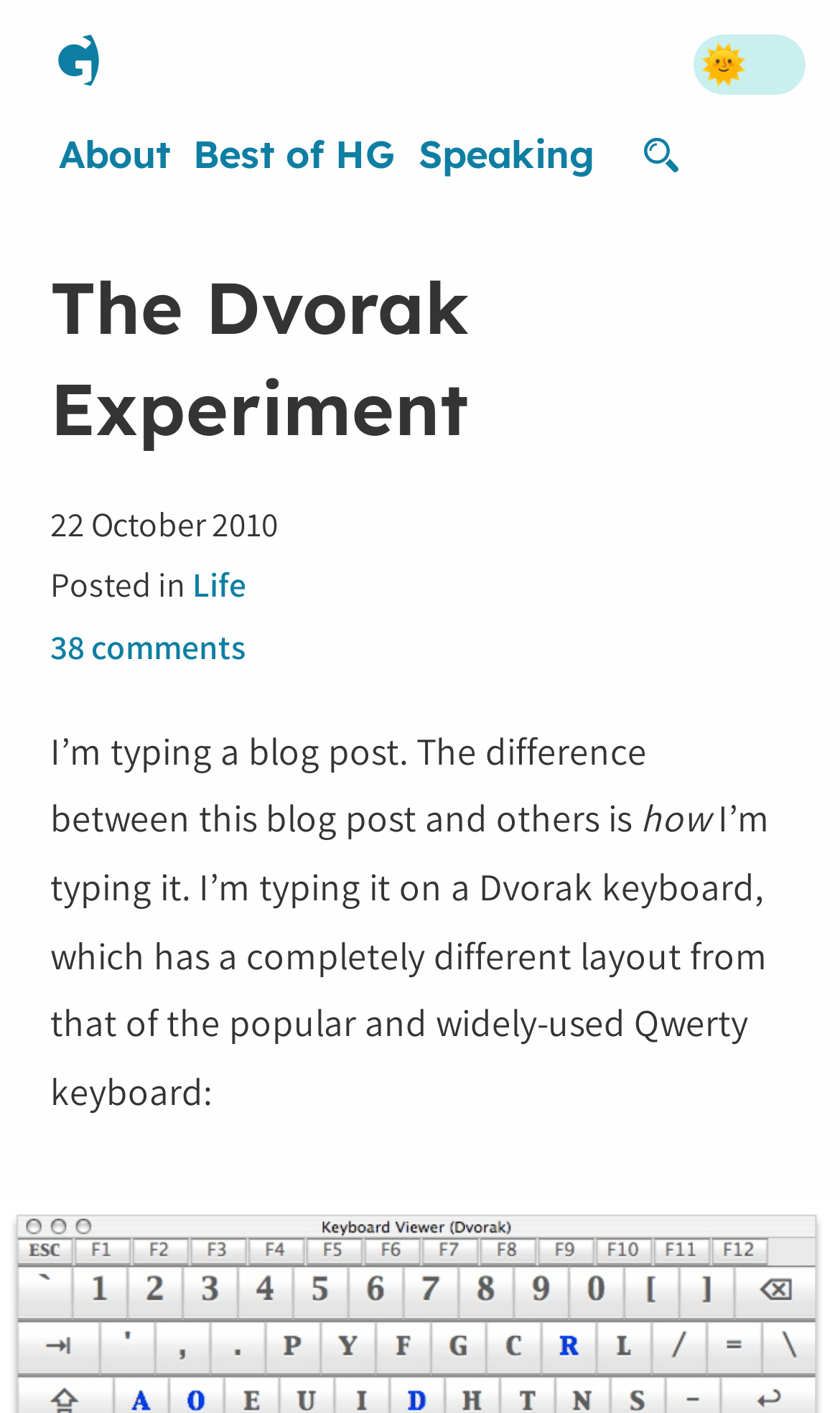Please find the top heading of the webpage and generate its text.

The Dvorak Experiment